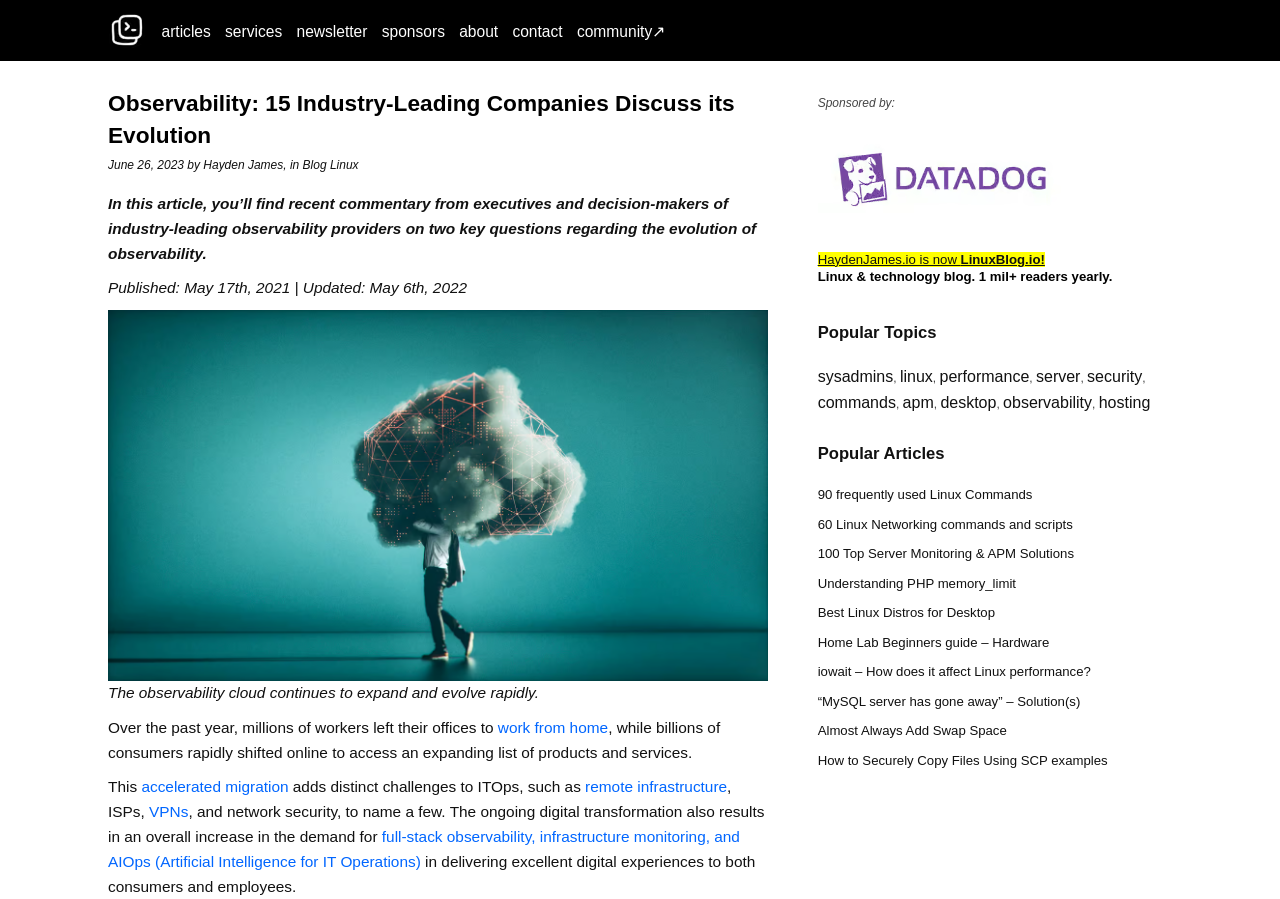What is the main heading of this webpage? Please extract and provide it.

Observability: 15 Industry-Leading Companies Discuss its Evolution